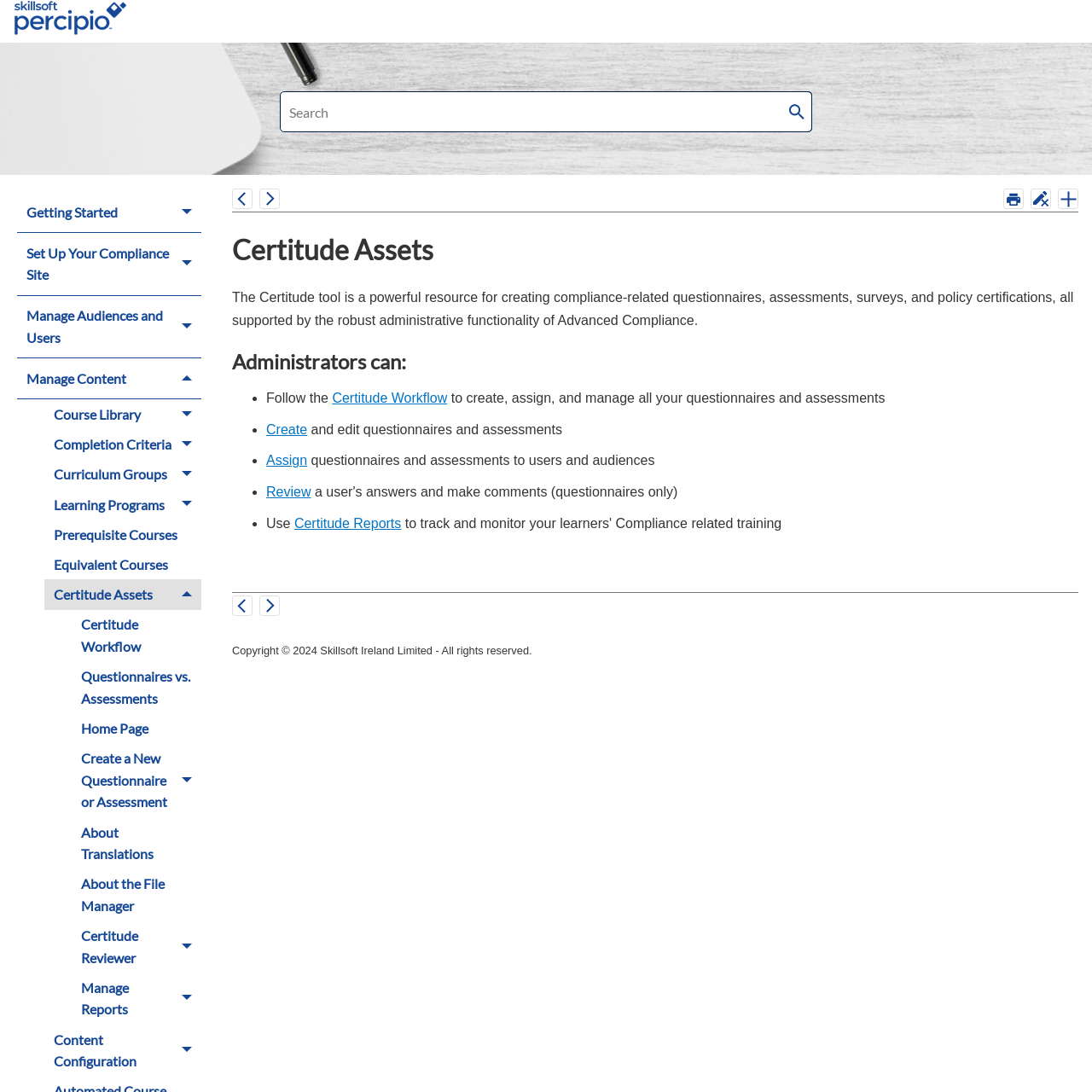Please identify the bounding box coordinates of the region to click in order to complete the given instruction: "Search for something". The coordinates should be four float numbers between 0 and 1, i.e., [left, top, right, bottom].

[0.256, 0.084, 0.744, 0.121]